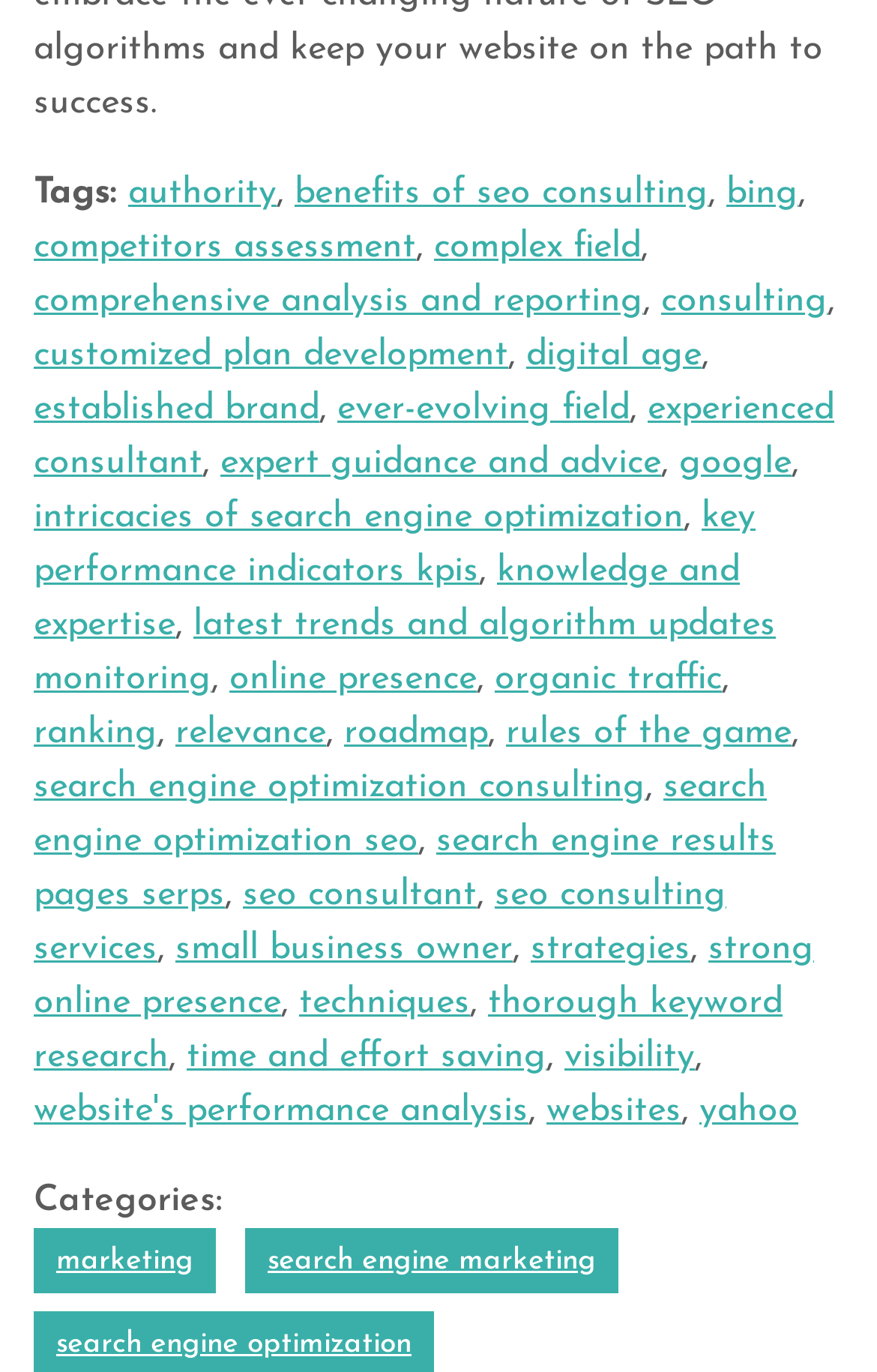Determine the bounding box coordinates of the region to click in order to accomplish the following instruction: "Click on the link 'yahoo'". Provide the coordinates as four float numbers between 0 and 1, specifically [left, top, right, bottom].

[0.797, 0.796, 0.91, 0.822]